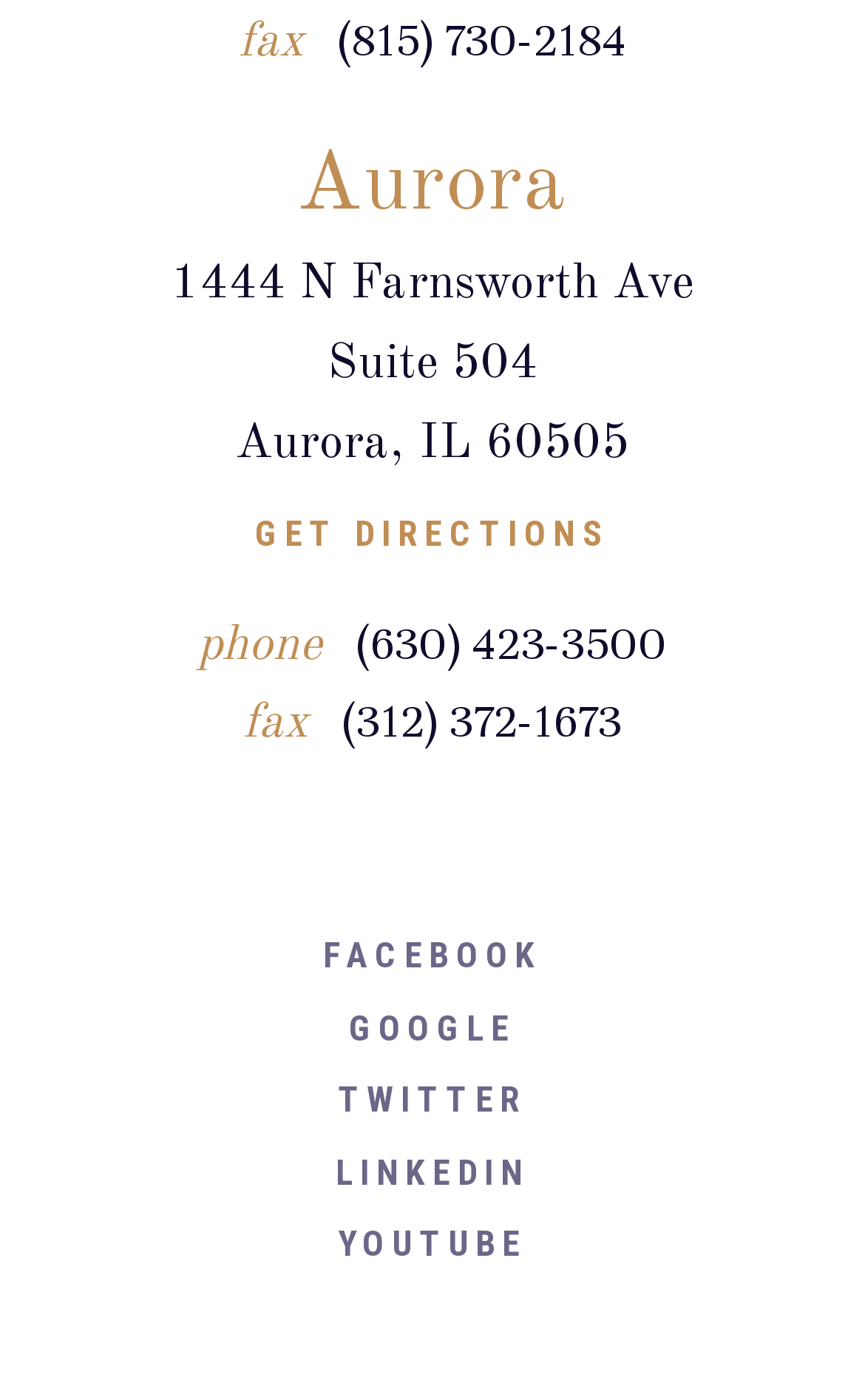Please determine the bounding box coordinates of the clickable area required to carry out the following instruction: "View the company's YouTube channel". The coordinates must be four float numbers between 0 and 1, represented as [left, top, right, bottom].

[0.051, 0.864, 0.949, 0.915]